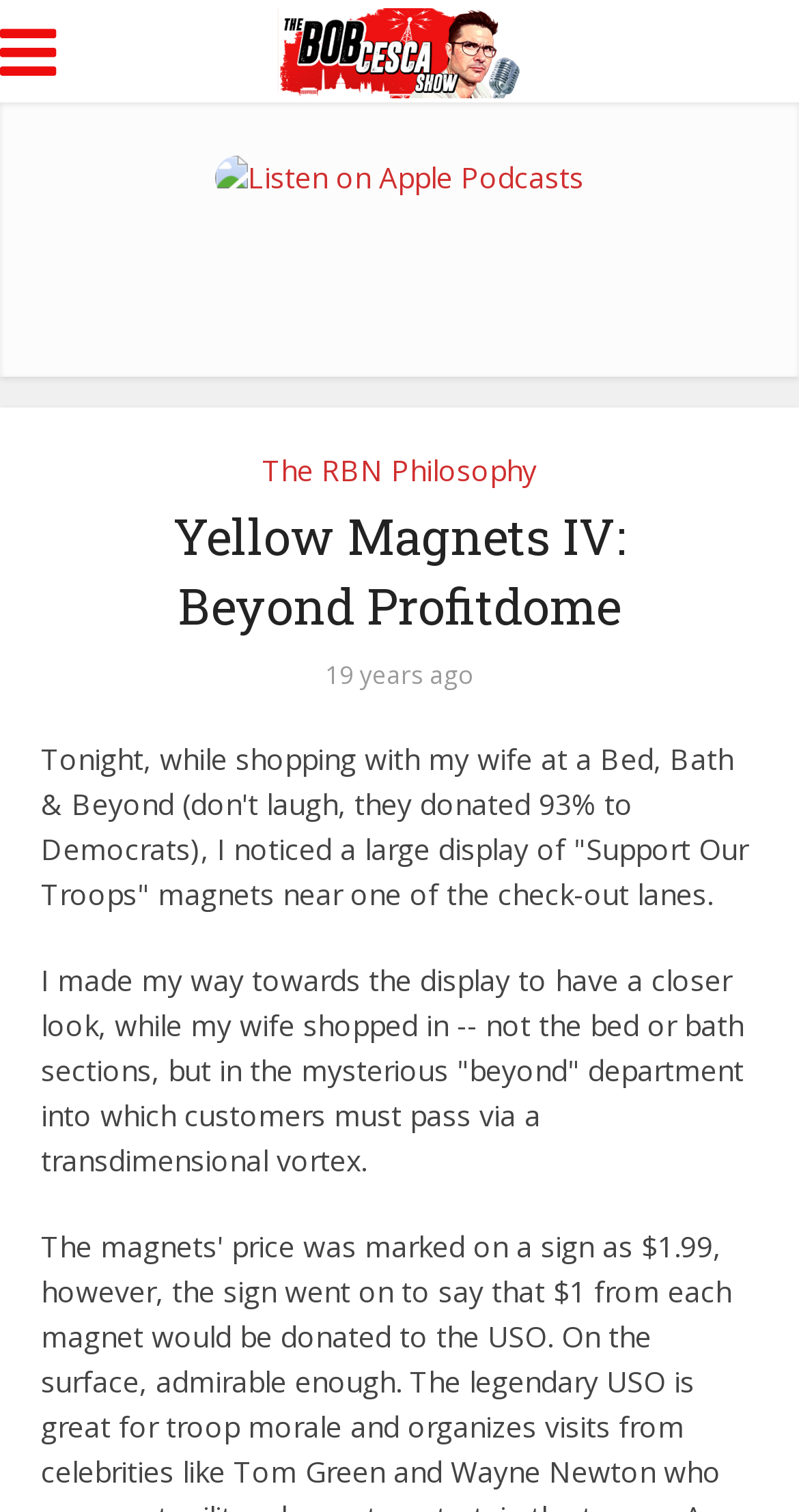What is the name of the podcast?
Using the details from the image, give an elaborate explanation to answer the question.

I found the answer by looking at the link element with the text 'The Bob Cesca Show | News and Politics Podcast' which is a prominent element on the page, indicating that it is the title of the podcast.